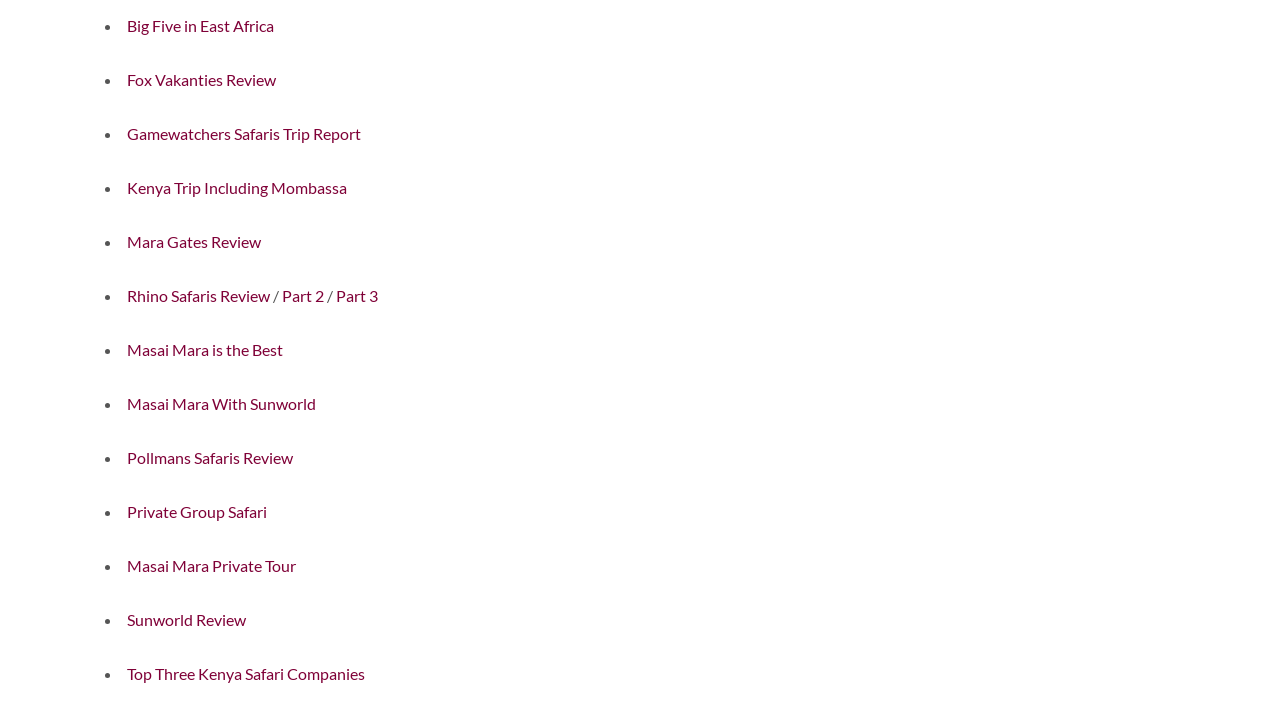What is the purpose of the '•' symbols on the webpage?
Make sure to answer the question with a detailed and comprehensive explanation.

I observed that the '•' symbols are used consistently before each link on the webpage, indicating that they are list markers.